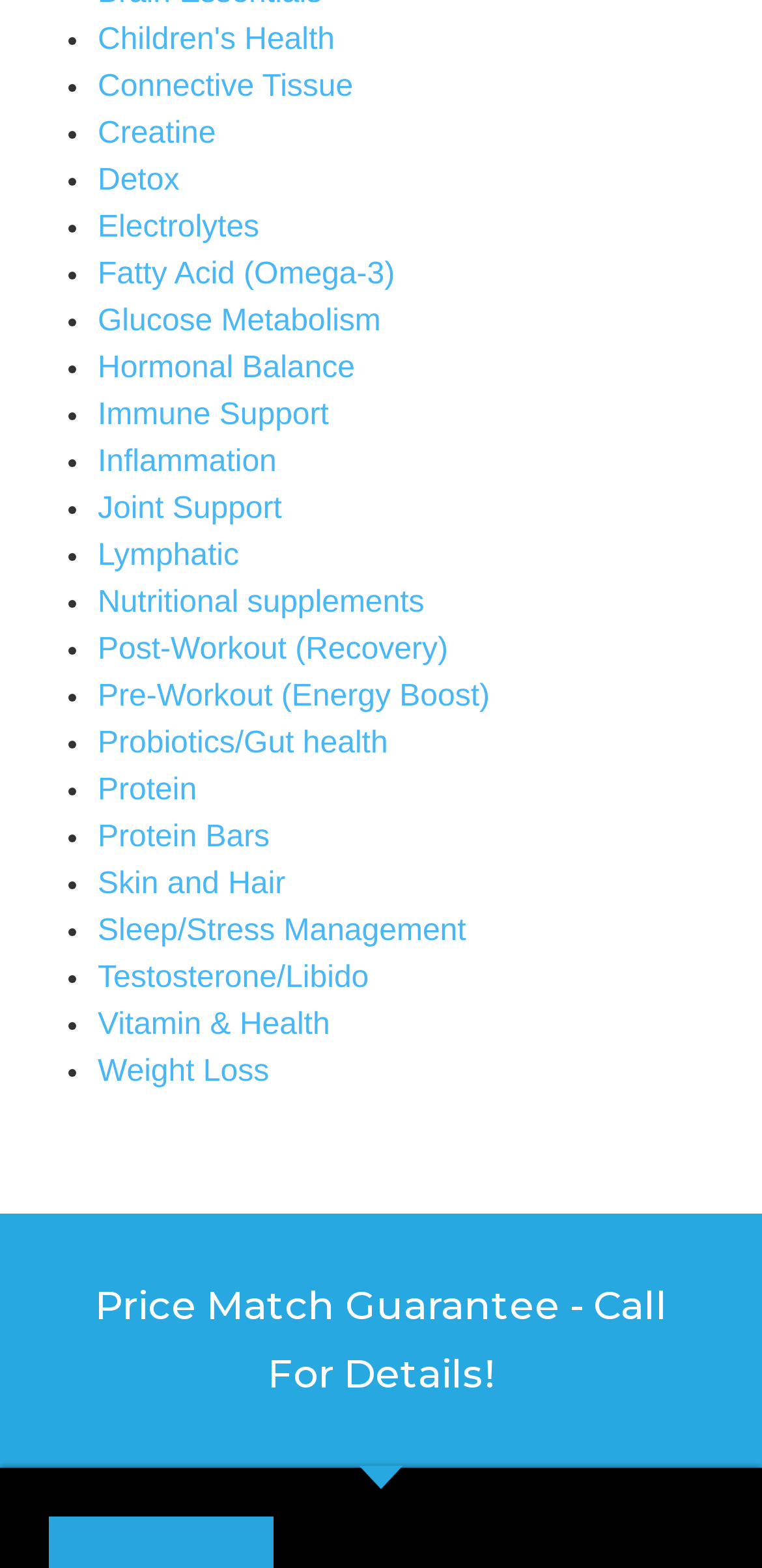Answer the question briefly using a single word or phrase: 
What is the last health topic listed?

Weight Loss